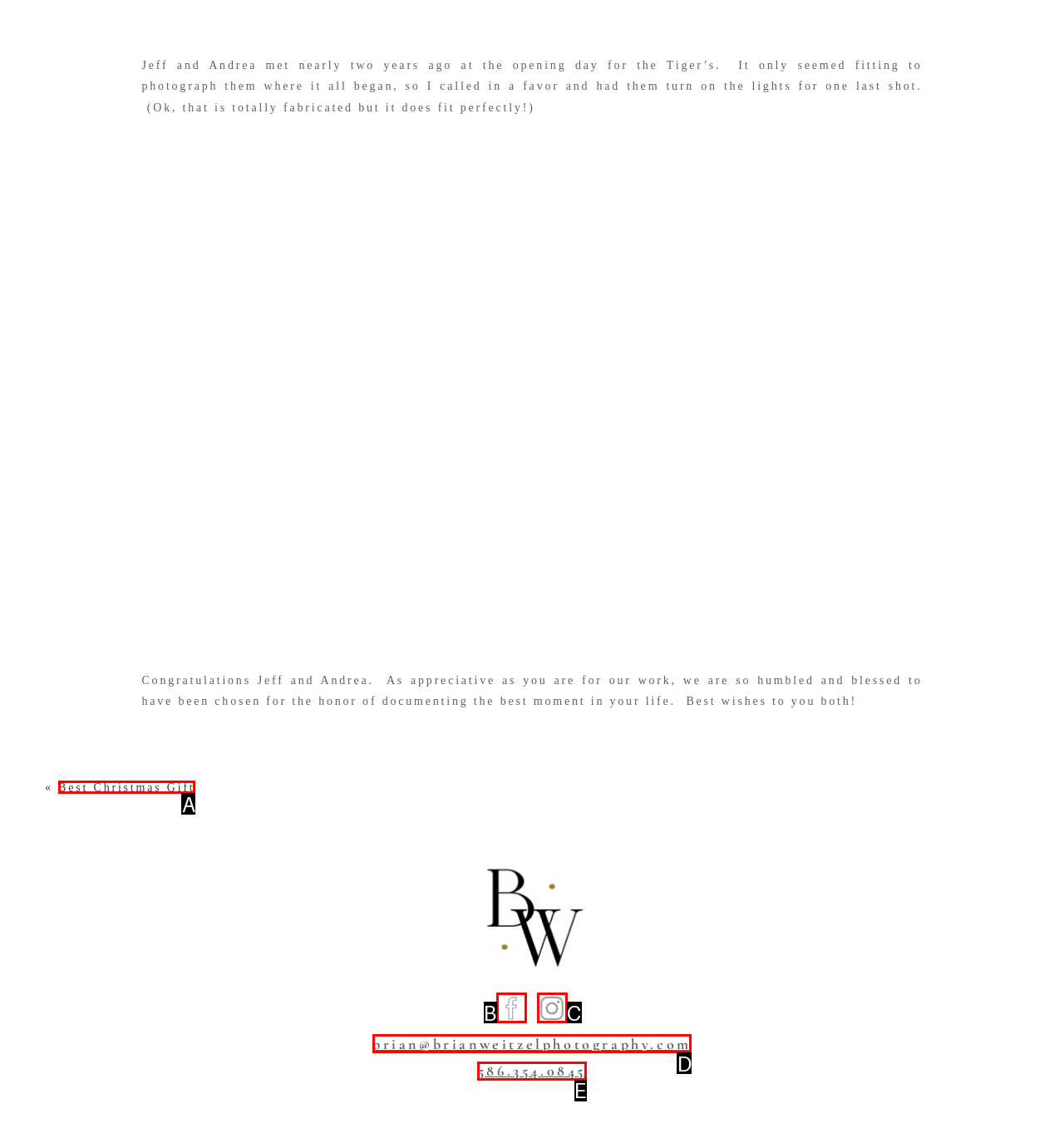Find the HTML element that suits the description: About TrustSoft
Indicate your answer with the letter of the matching option from the choices provided.

None